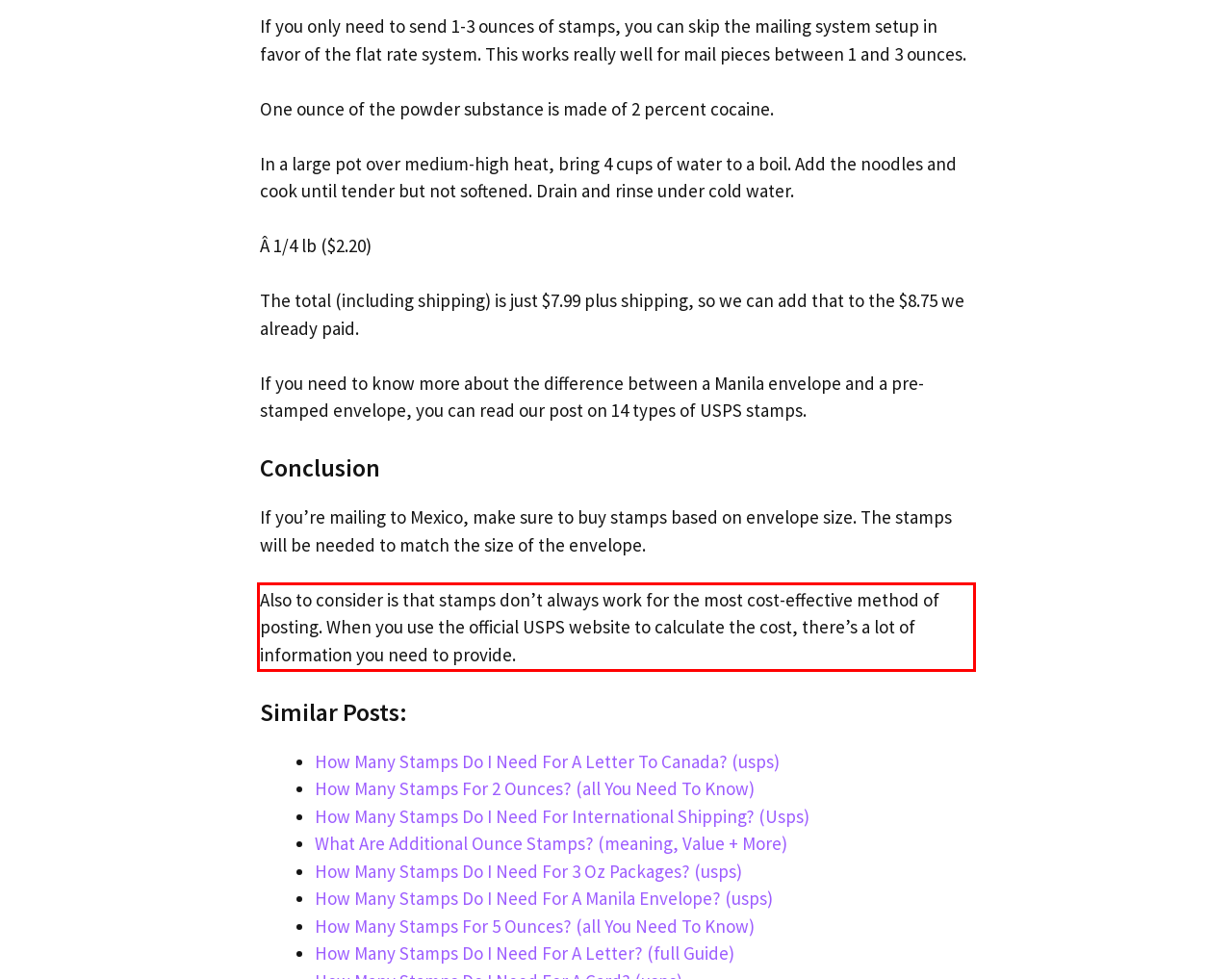Please look at the screenshot provided and find the red bounding box. Extract the text content contained within this bounding box.

Also to consider is that stamps don’t always work for the most cost-effective method of posting. When you use the official USPS website to calculate the cost, there’s a lot of information you need to provide.